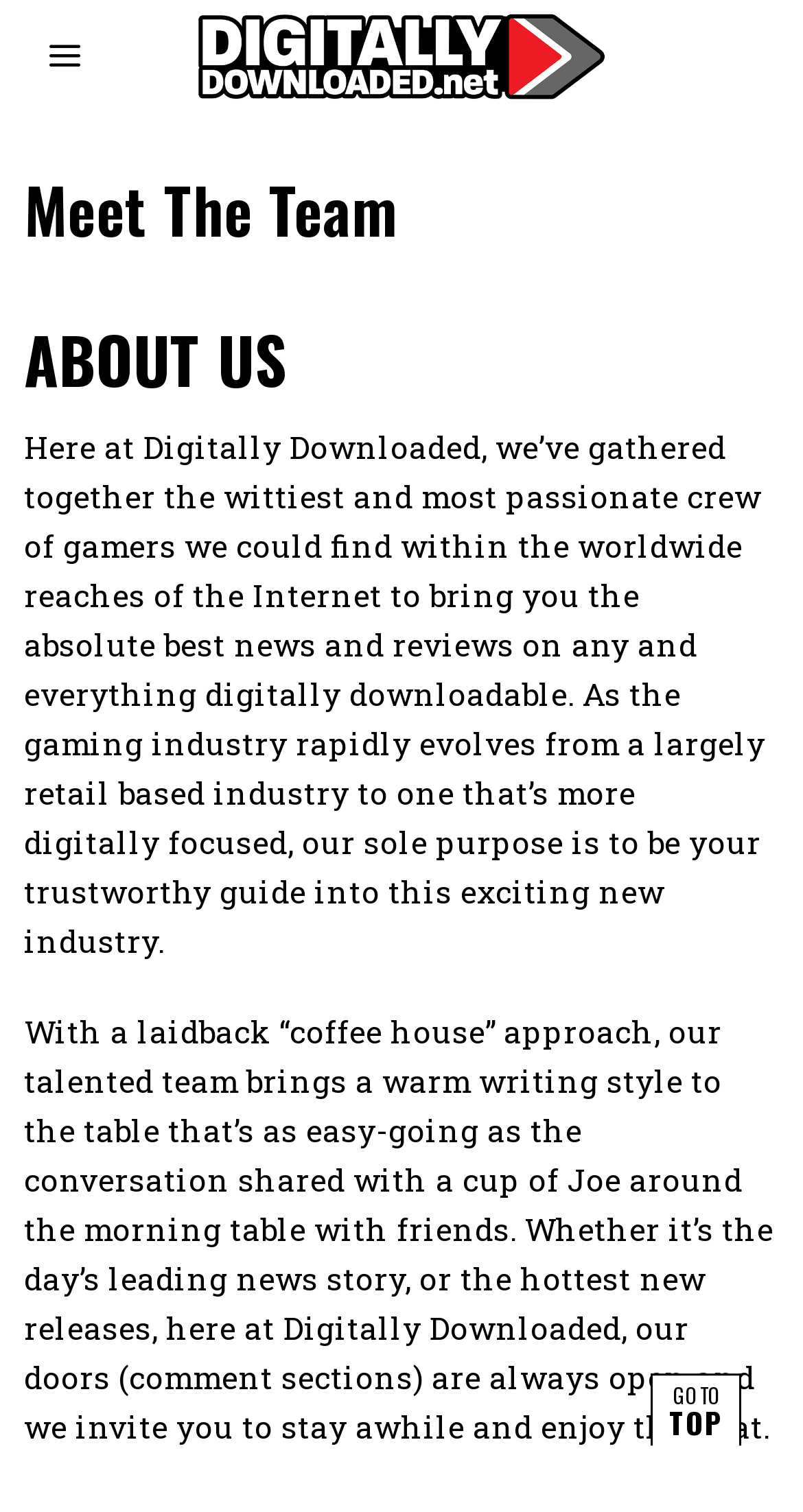Give a one-word or phrase response to the following question: What is the purpose of Digitally Downloaded?

Trustworthy guide